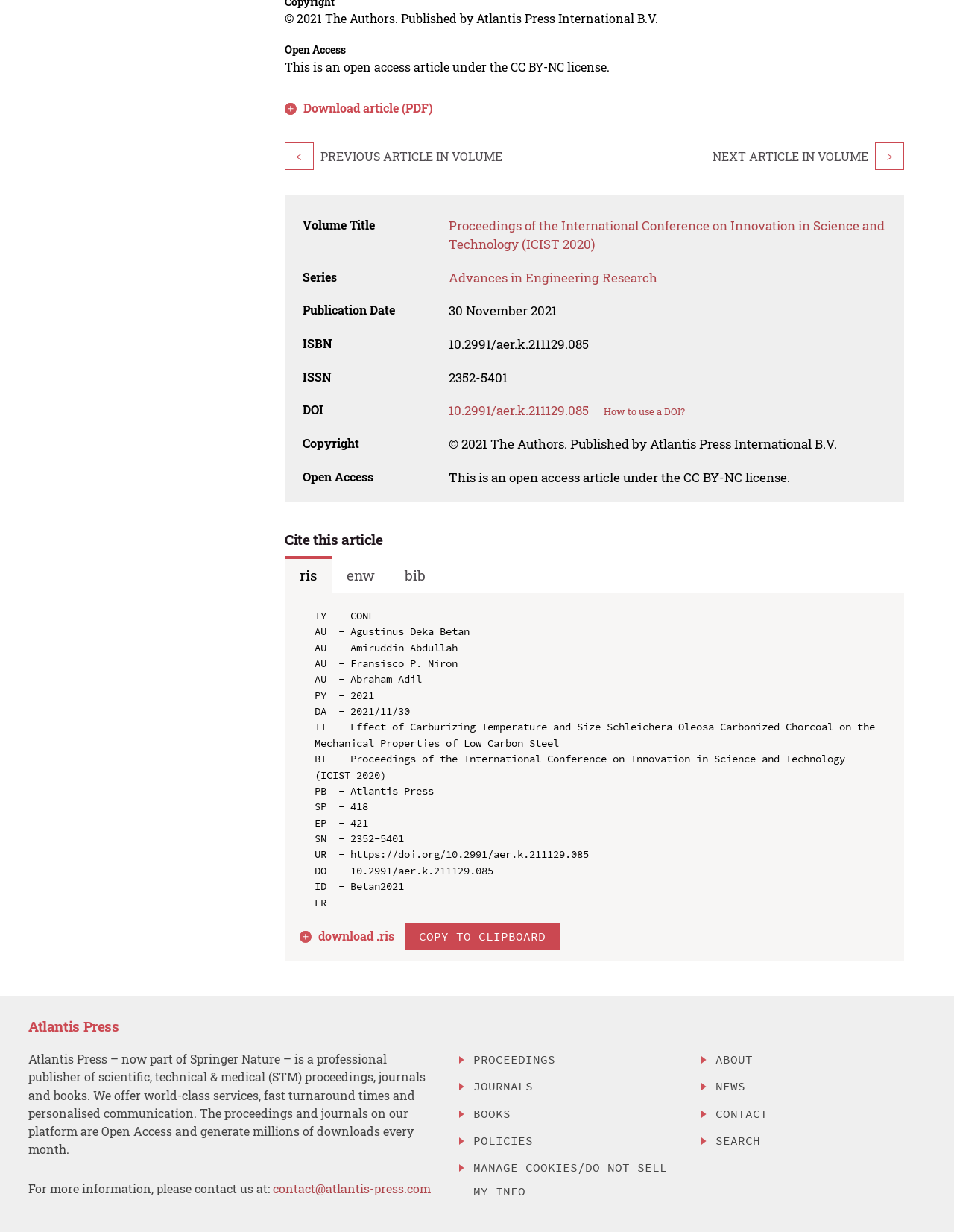Identify the bounding box coordinates for the element you need to click to achieve the following task: "Cite this article". Provide the bounding box coordinates as four float numbers between 0 and 1, in the form [left, top, right, bottom].

[0.298, 0.419, 0.948, 0.446]